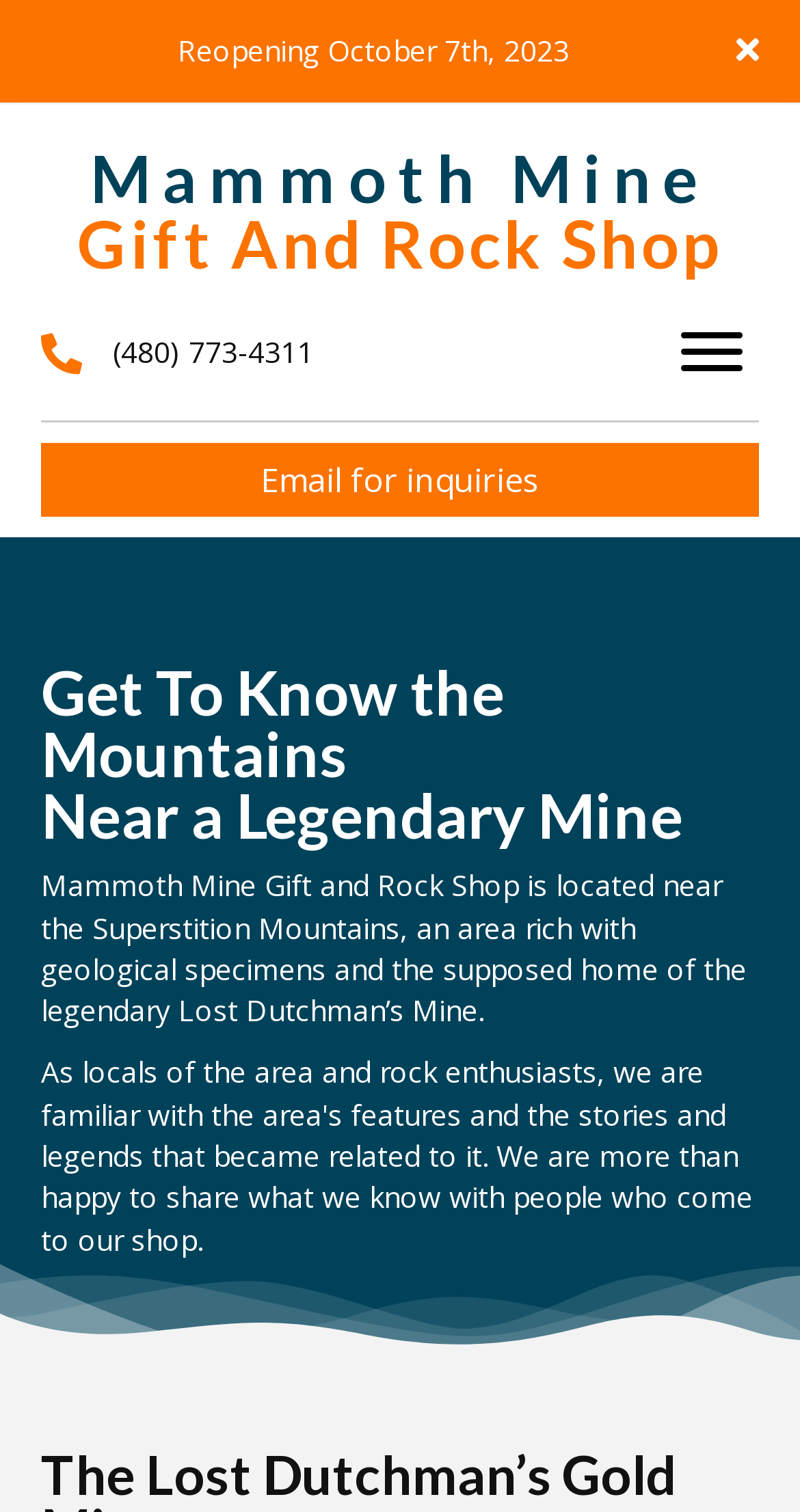What can be found in the Superstition Mountains?
Craft a detailed and extensive response to the question.

I found what can be found in the Superstition Mountains by reading the StaticText element with the text 'Mammoth Mine Gift and Rock Shop is located near the Superstition Mountains, an area rich with geological specimens and the supposed home of the legendary Lost Dutchman’s Mine.' which is located in the middle of the page.